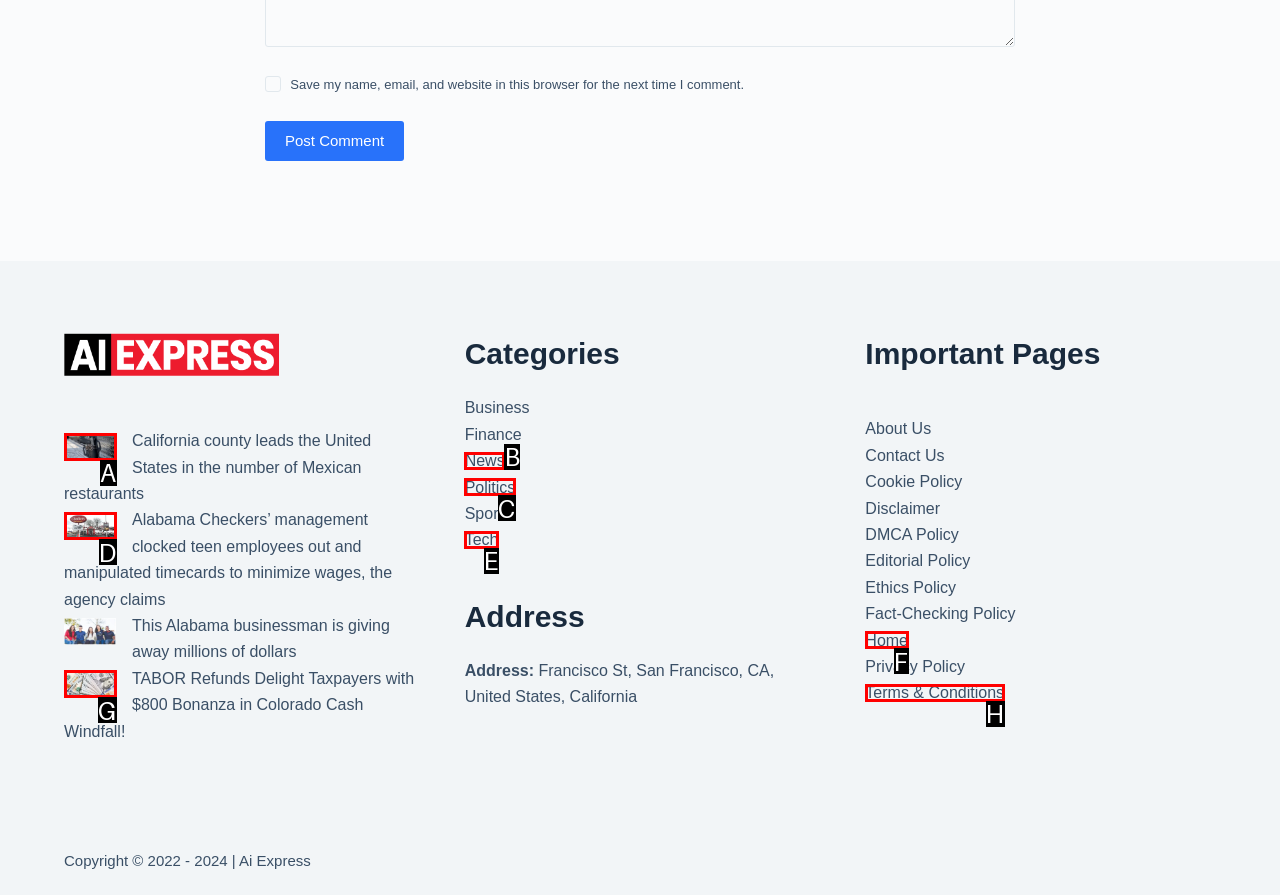Select the HTML element that needs to be clicked to carry out the task: Read about California county leading the United States in the number of Mexican restaurants
Provide the letter of the correct option.

A